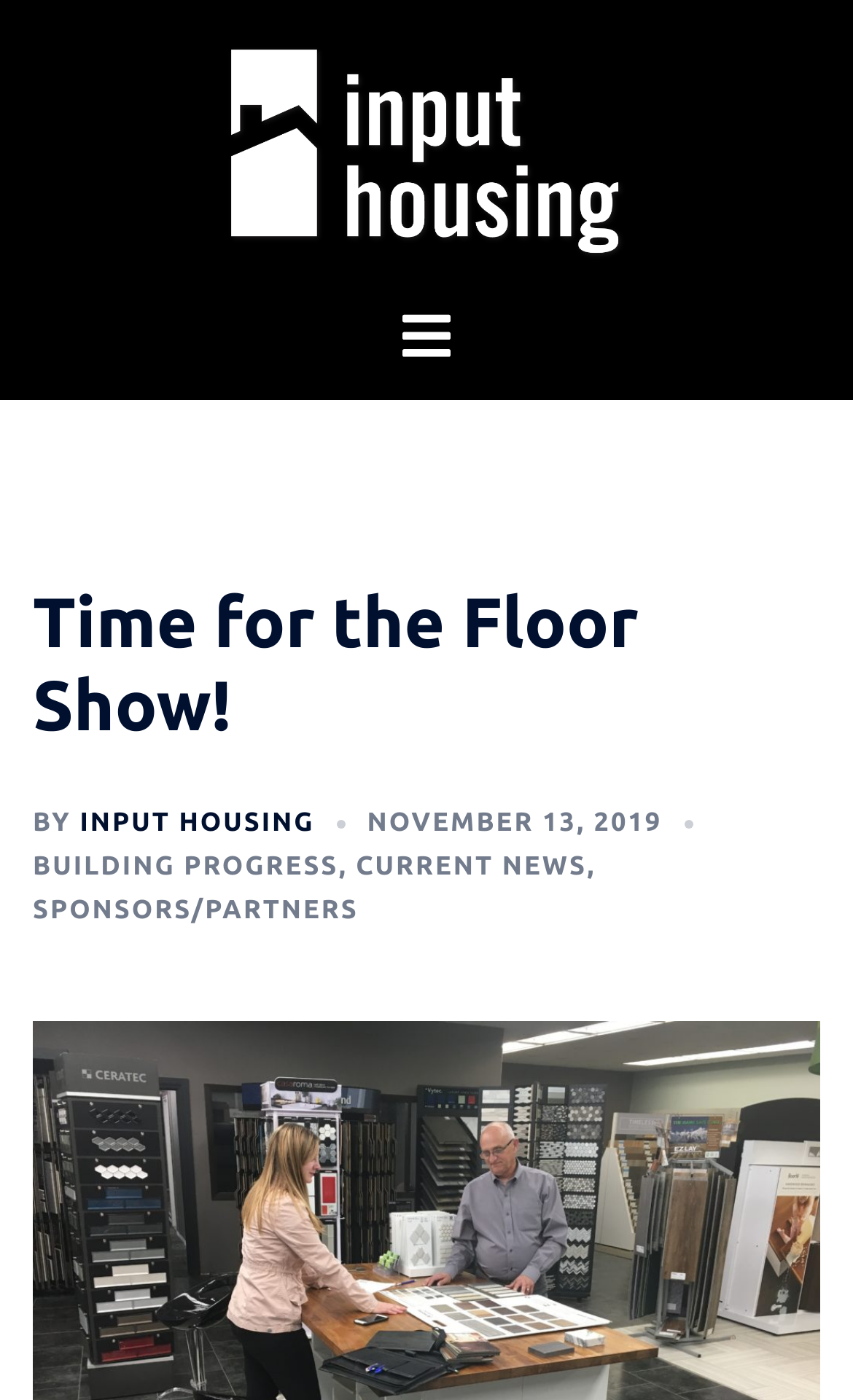Locate and provide the bounding box coordinates for the HTML element that matches this description: "November 13, 2019".

[0.43, 0.577, 0.776, 0.598]